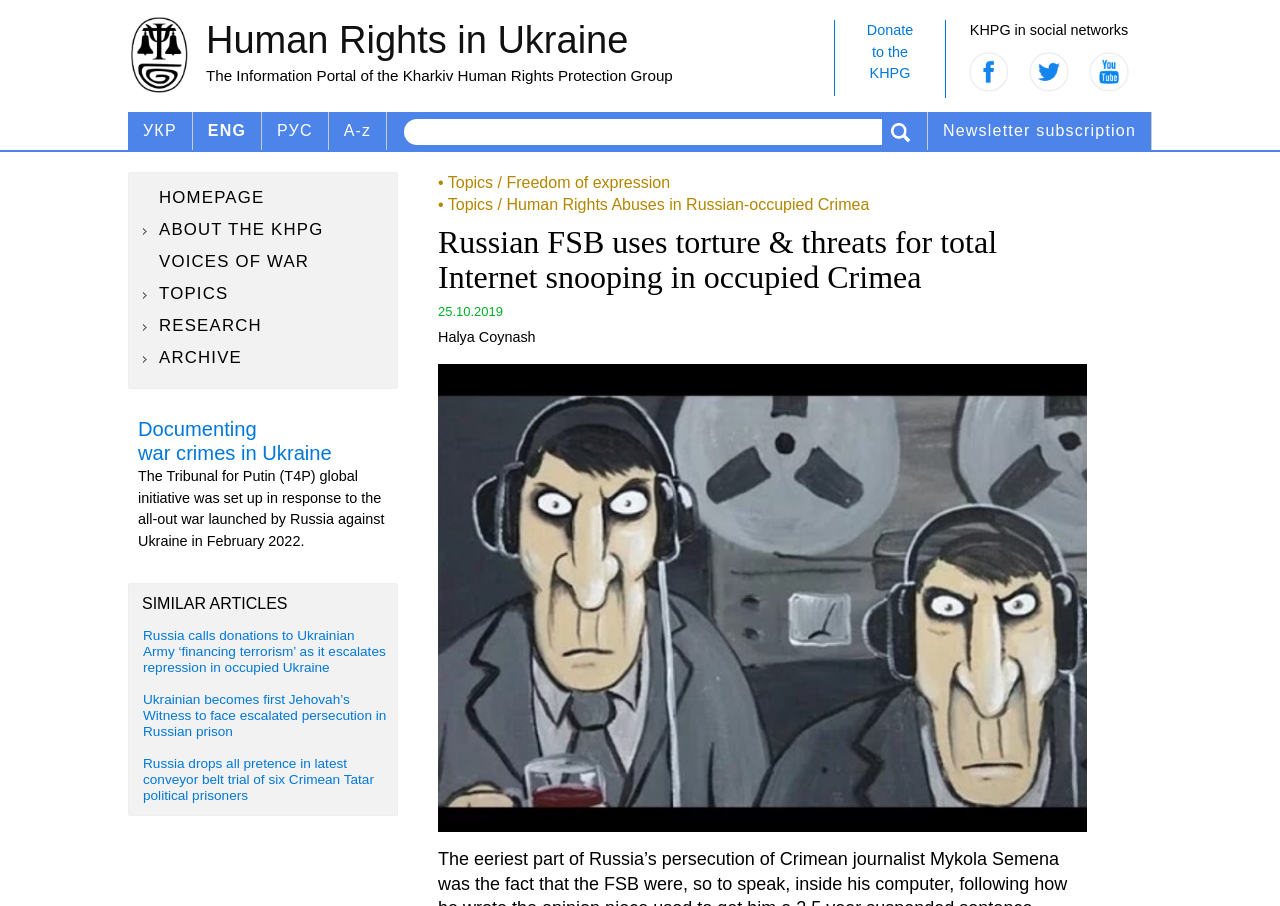Identify the bounding box coordinates of the region I need to click to complete this instruction: "Visit the HOMEPAGE".

[0.105, 0.205, 0.31, 0.232]